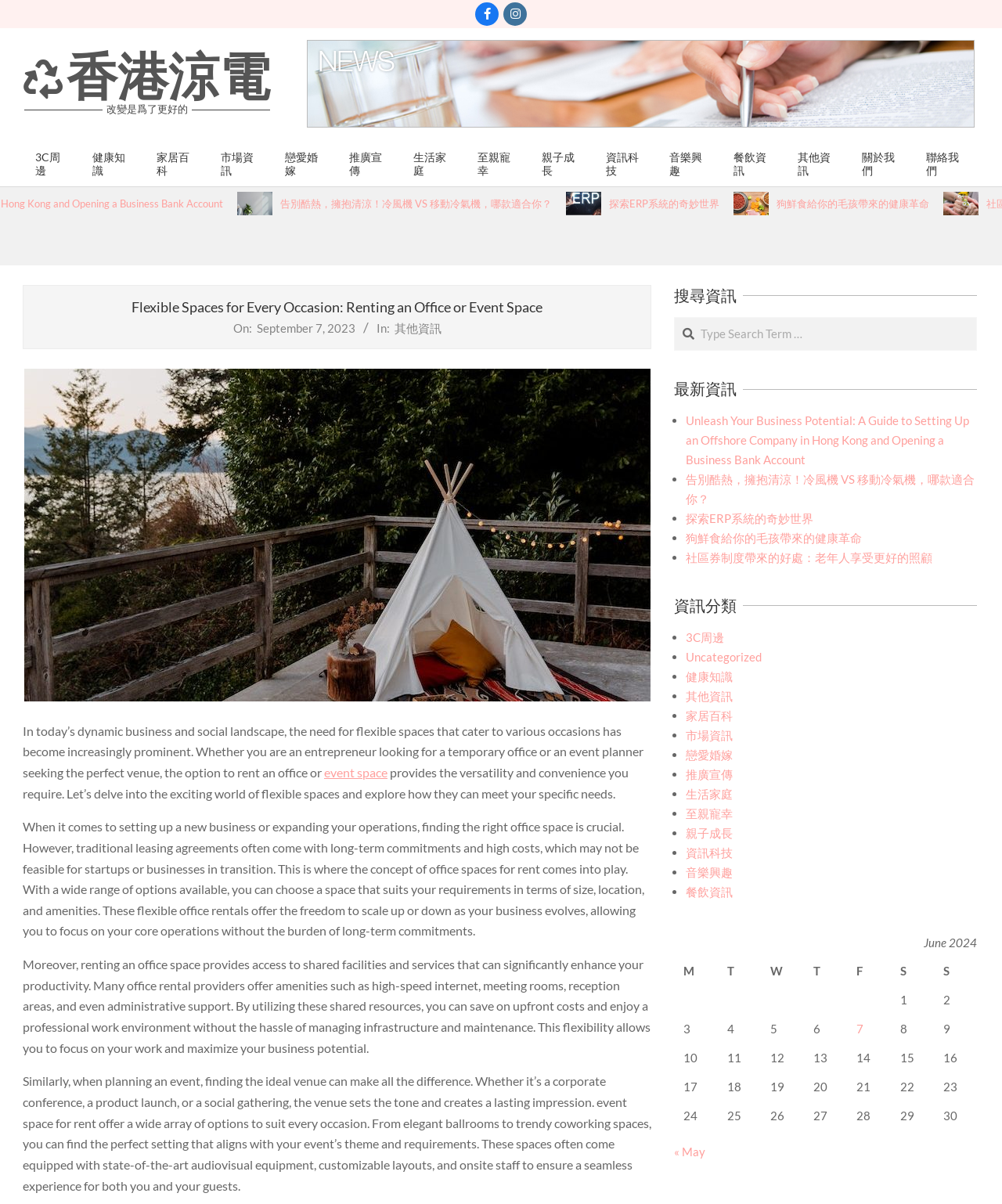Please specify the coordinates of the bounding box for the element that should be clicked to carry out this instruction: "Learn about the benefits of community coupons for the elderly". The coordinates must be four float numbers between 0 and 1, formatted as [left, top, right, bottom].

[0.685, 0.457, 0.931, 0.469]